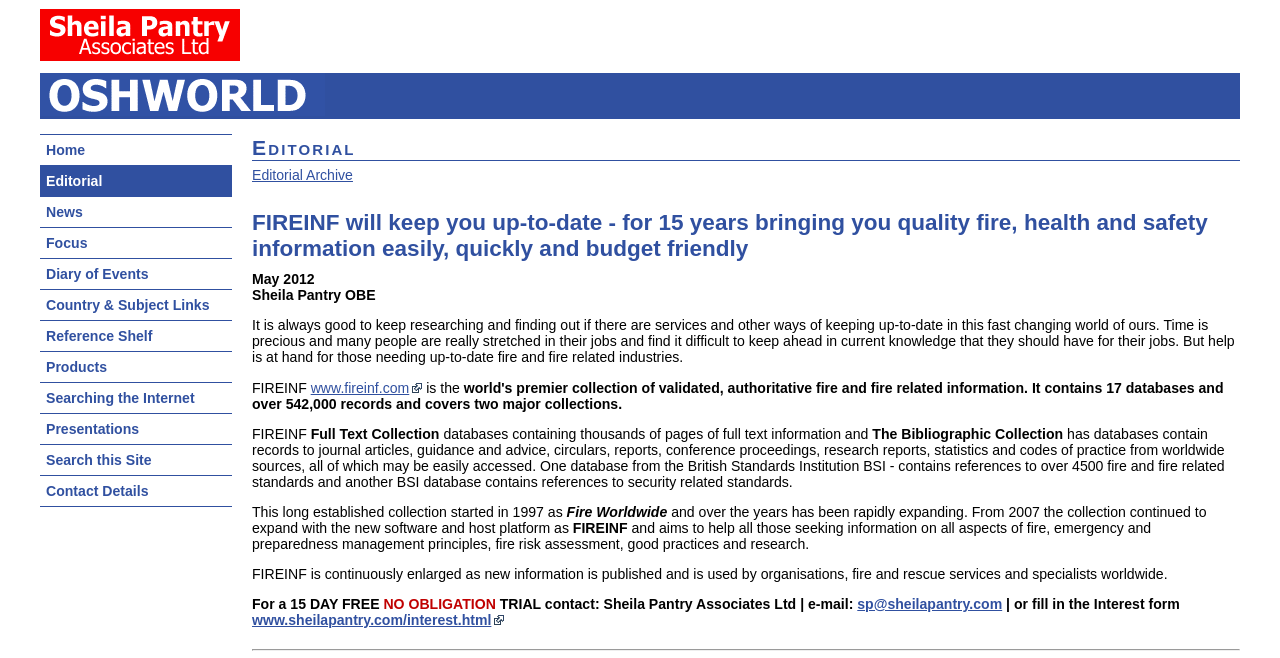Locate the UI element that matches the description Searching the Internet in the webpage screenshot. Return the bounding box coordinates in the format (top-left x, top-left y, bottom-right x, bottom-right y), with values ranging from 0 to 1.

[0.031, 0.582, 0.181, 0.629]